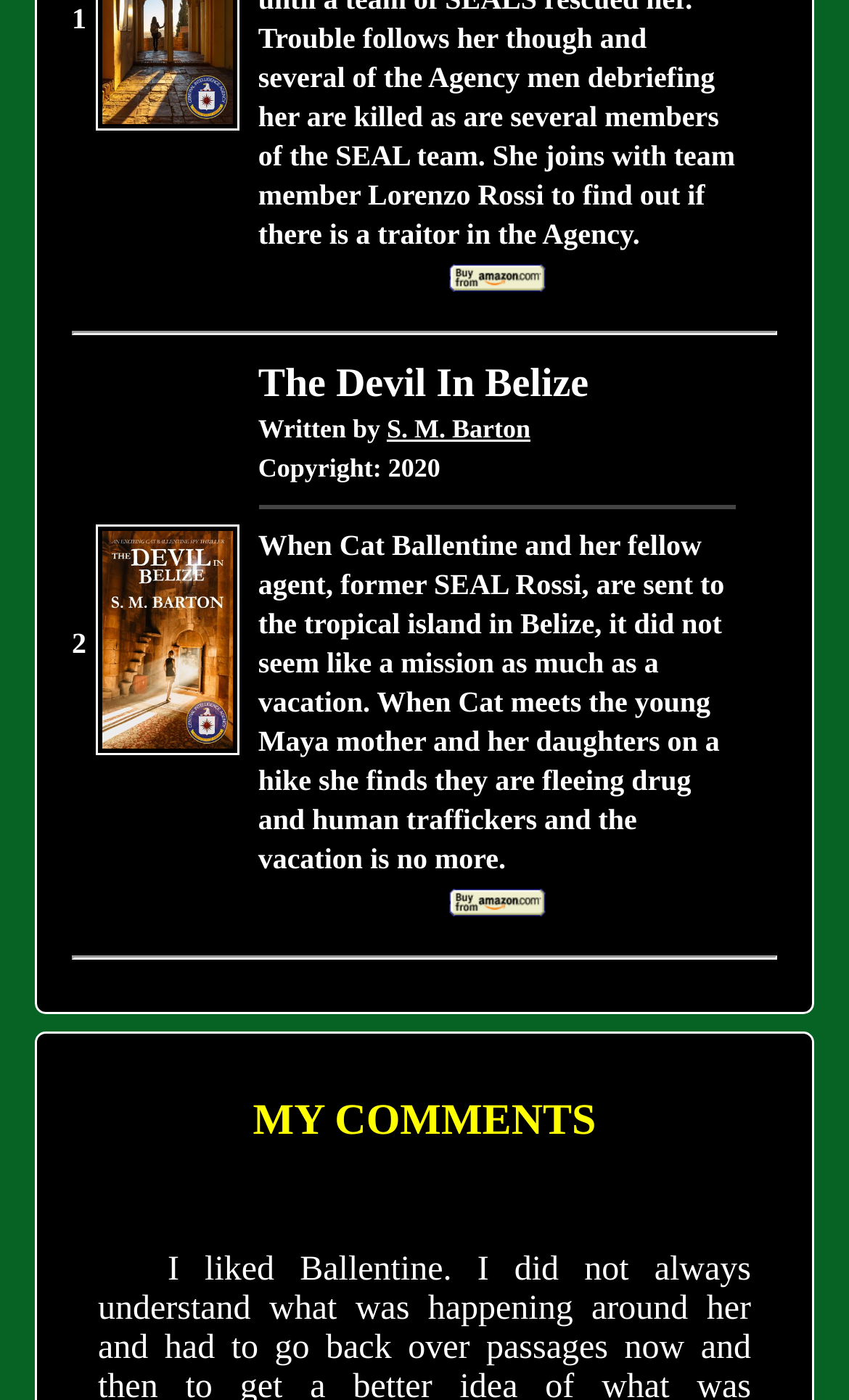Bounding box coordinates are specified in the format (top-left x, top-left y, bottom-right x, bottom-right y). All values are floating point numbers bounded between 0 and 1. Please provide the bounding box coordinate of the region this sentence describes: S. M. Barton

[0.456, 0.295, 0.625, 0.316]